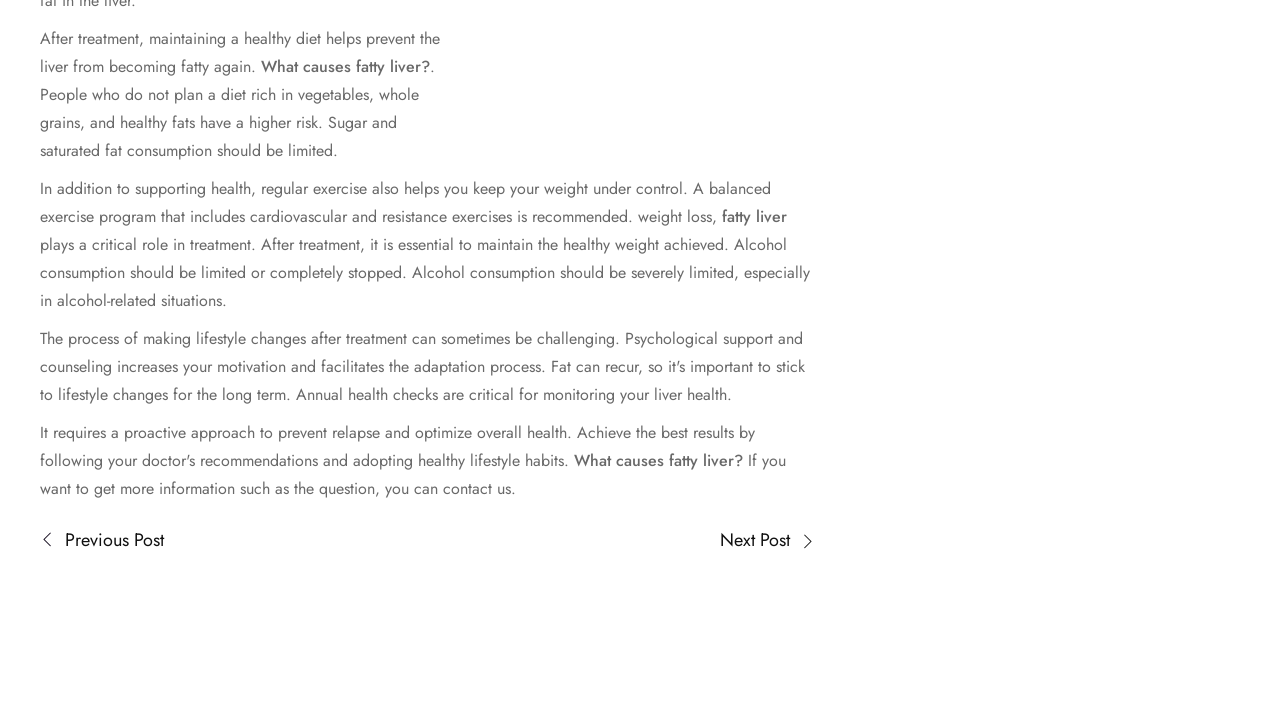Please answer the following question using a single word or phrase: 
What is the role of diet in preventing fatty liver?

Maintaining a healthy diet